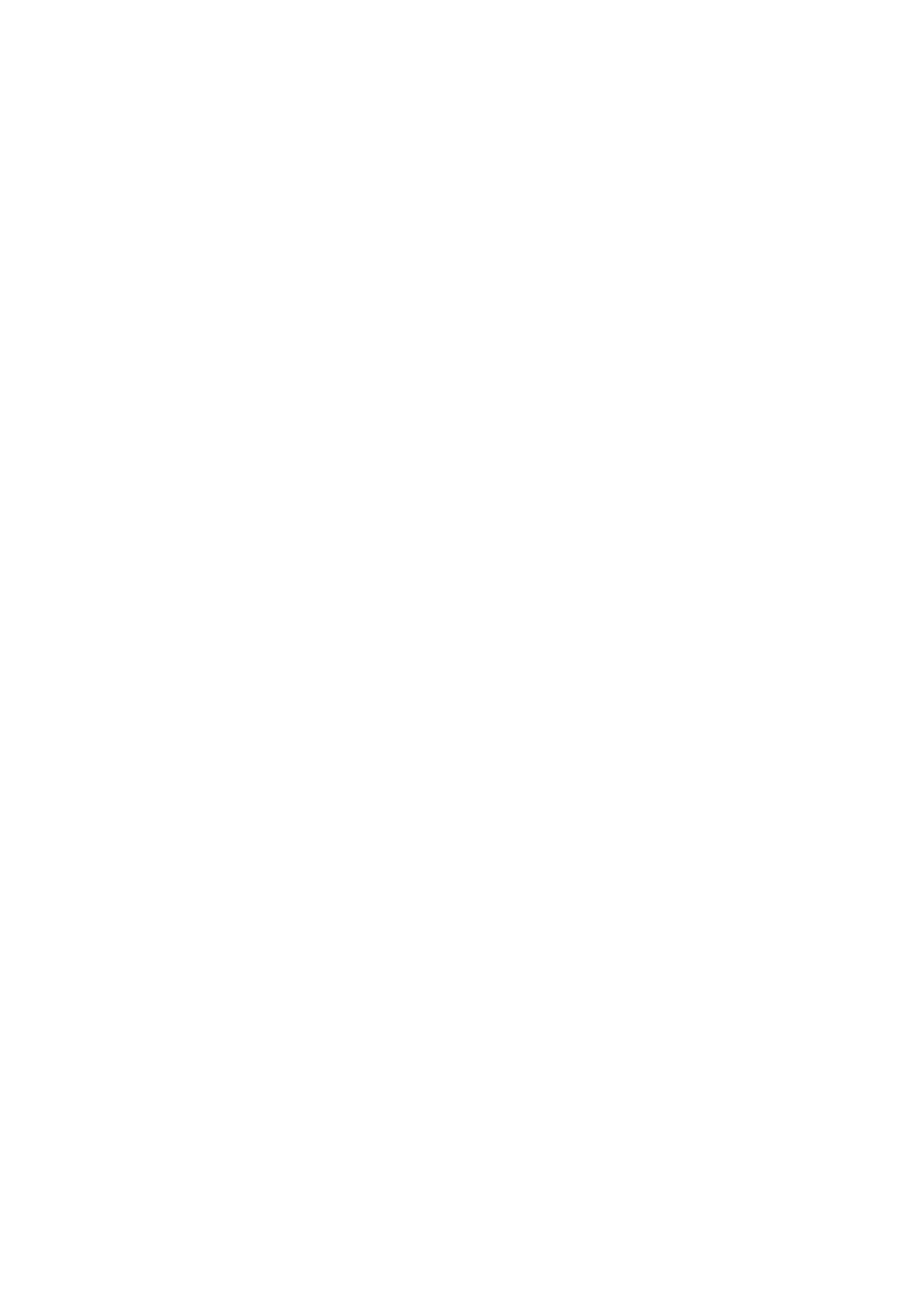Provide the bounding box coordinates in the format (top-left x, top-left y, bottom-right x, bottom-right y). All values are floating point numbers between 0 and 1. Determine the bounding box coordinate of the UI element described as: Instagram

[0.514, 0.945, 0.611, 0.965]